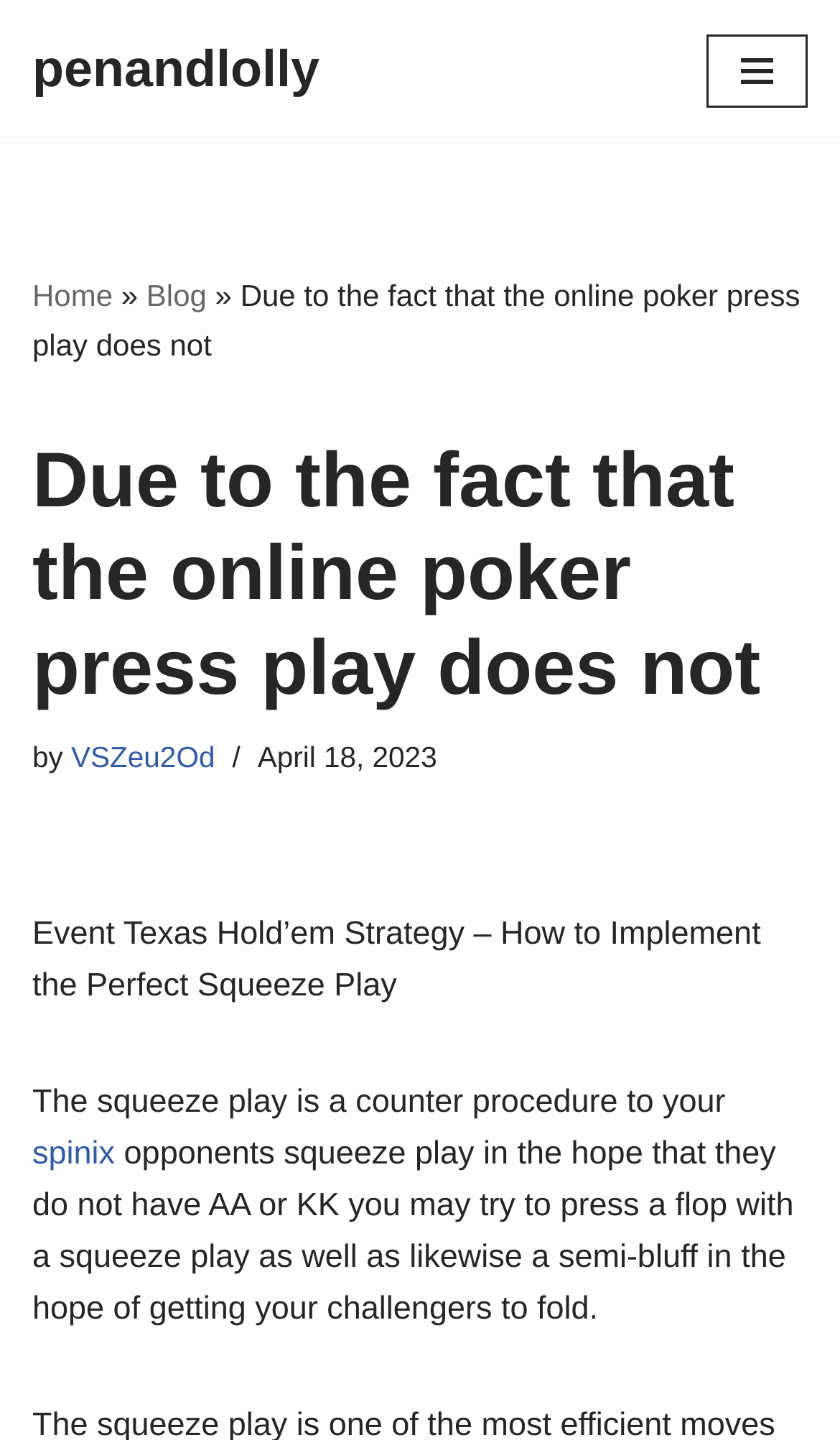What is the author of this article?
Using the image, give a concise answer in the form of a single word or short phrase.

VSZeu2Od